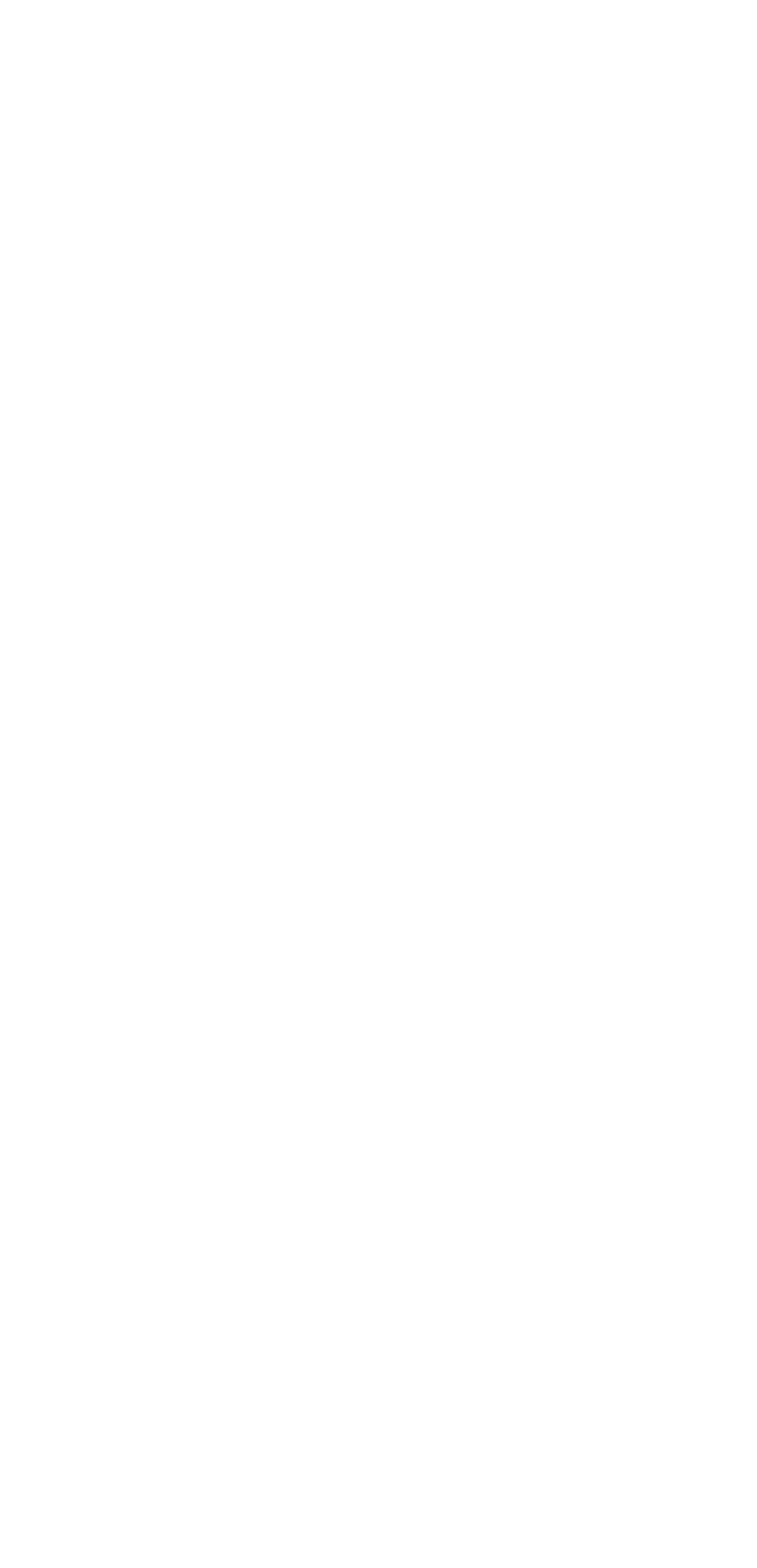Use a single word or phrase to answer the question:
What is the email address of the organization?

tscpa@tscpa.com